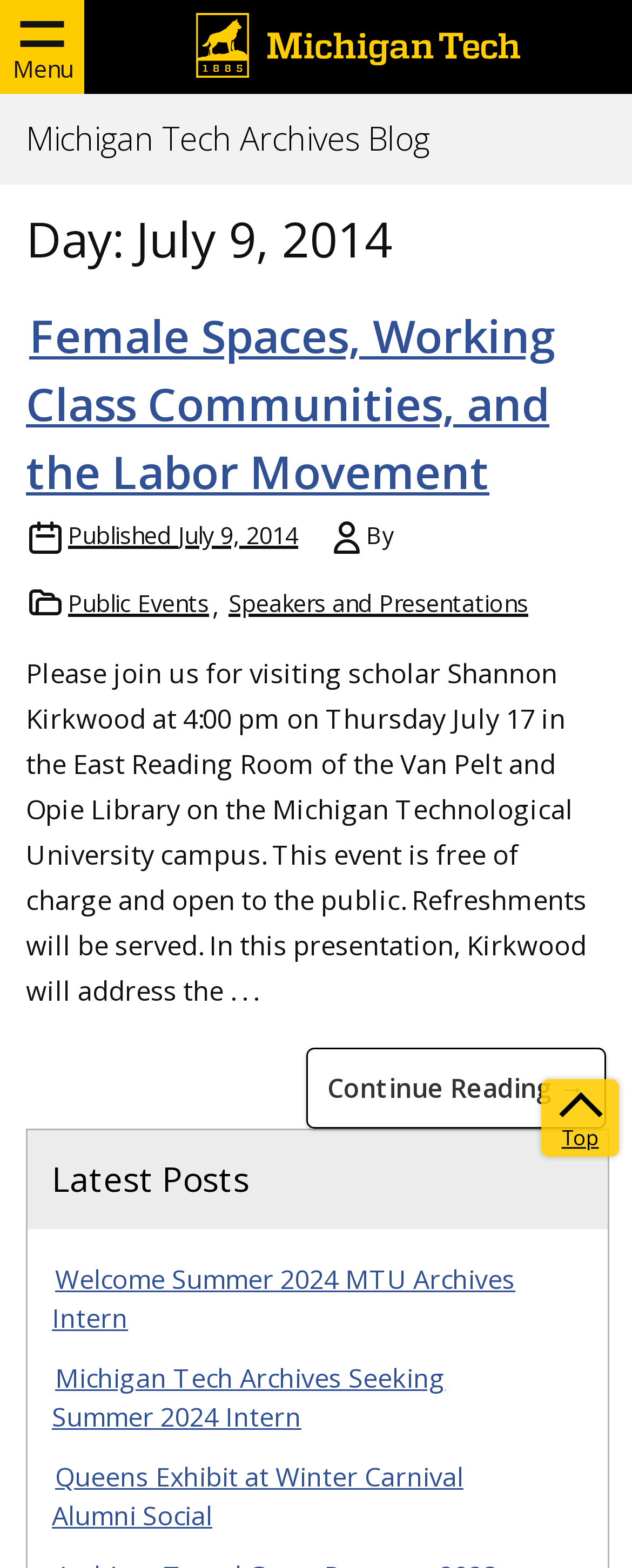What is the date of the blog post?
Please provide a single word or phrase as the answer based on the screenshot.

July 9, 2014